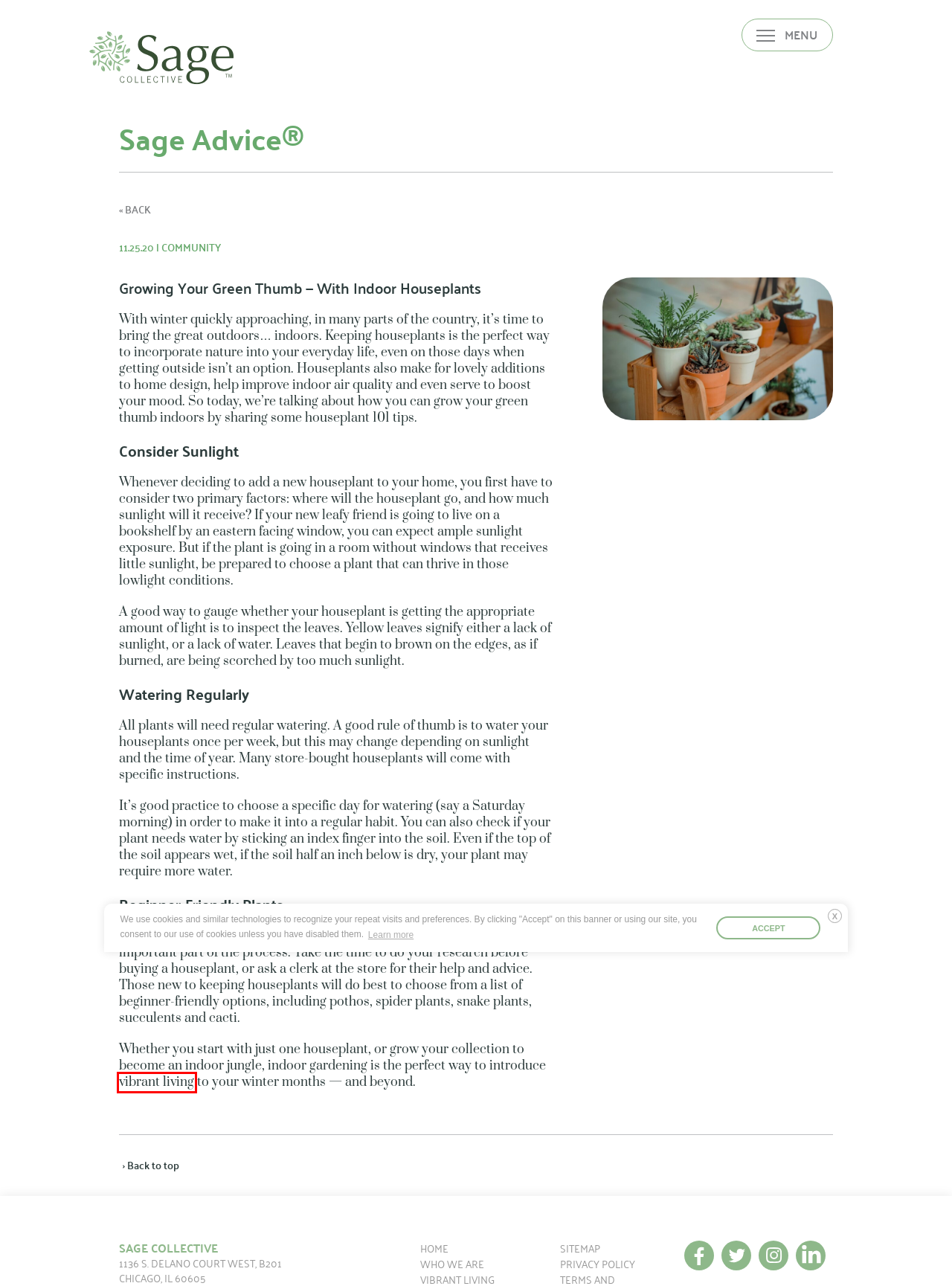Provided is a screenshot of a webpage with a red bounding box around an element. Select the most accurate webpage description for the page that appears after clicking the highlighted element. Here are the candidates:
A. Sage Advice® - Sage Collective
B. Home - Sage Collective
C. Residences - Sage Collective
D. Terms and Conditions - Sage Collective
E. Vibrant Living - Sage Collective
F. 7 Science-Backed Health Benefits of Having Plants at Home - EcoWatch
G. Sitemap - Sage Collective
H. Privacy Policy - Sage Collective

E